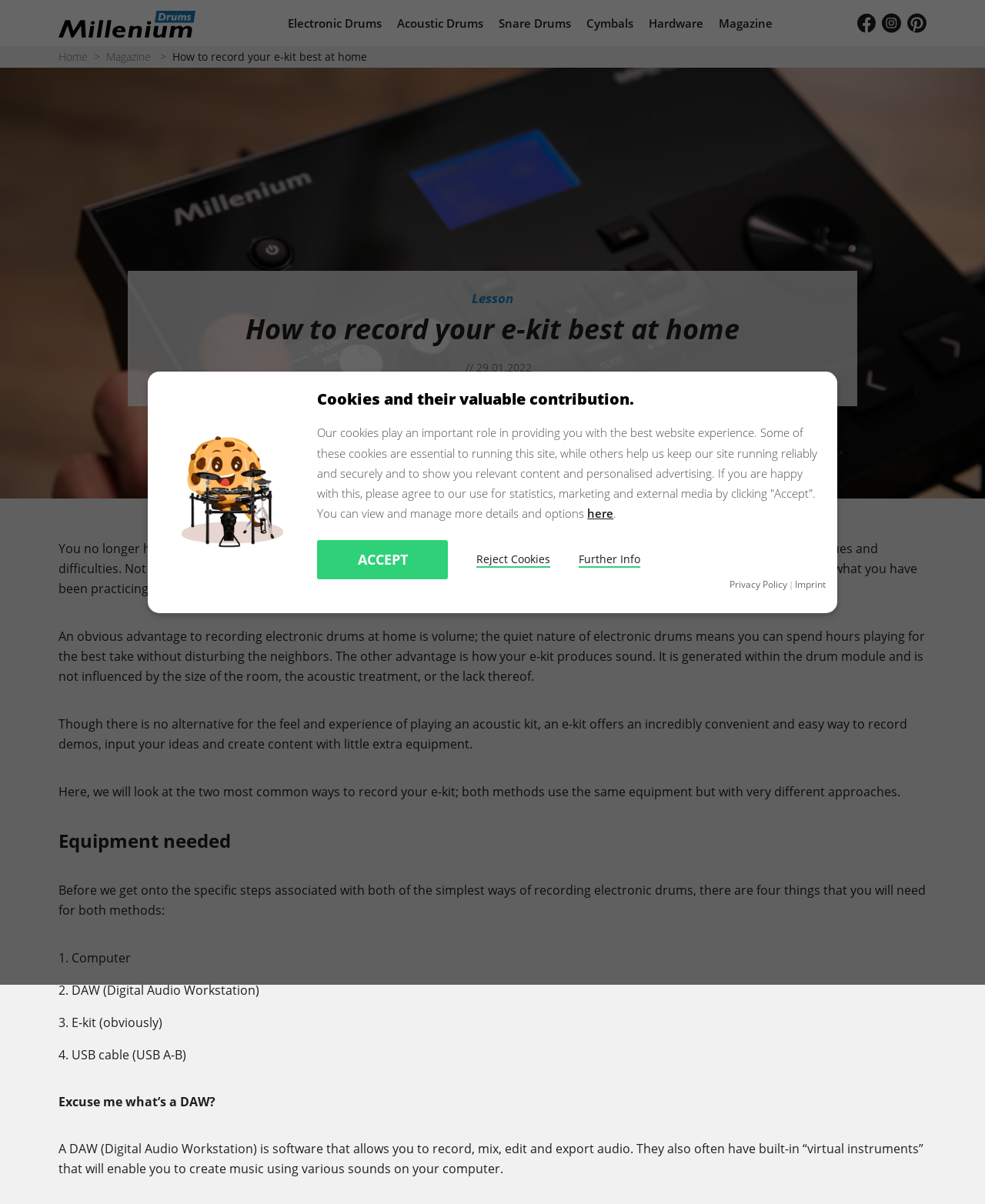Using the details from the image, please elaborate on the following question: What is the purpose of the cookies on this website?

According to the webpage, the cookies play an important role in providing the best website experience, including running the site reliably and securely, and showing relevant content and personalized advertising.